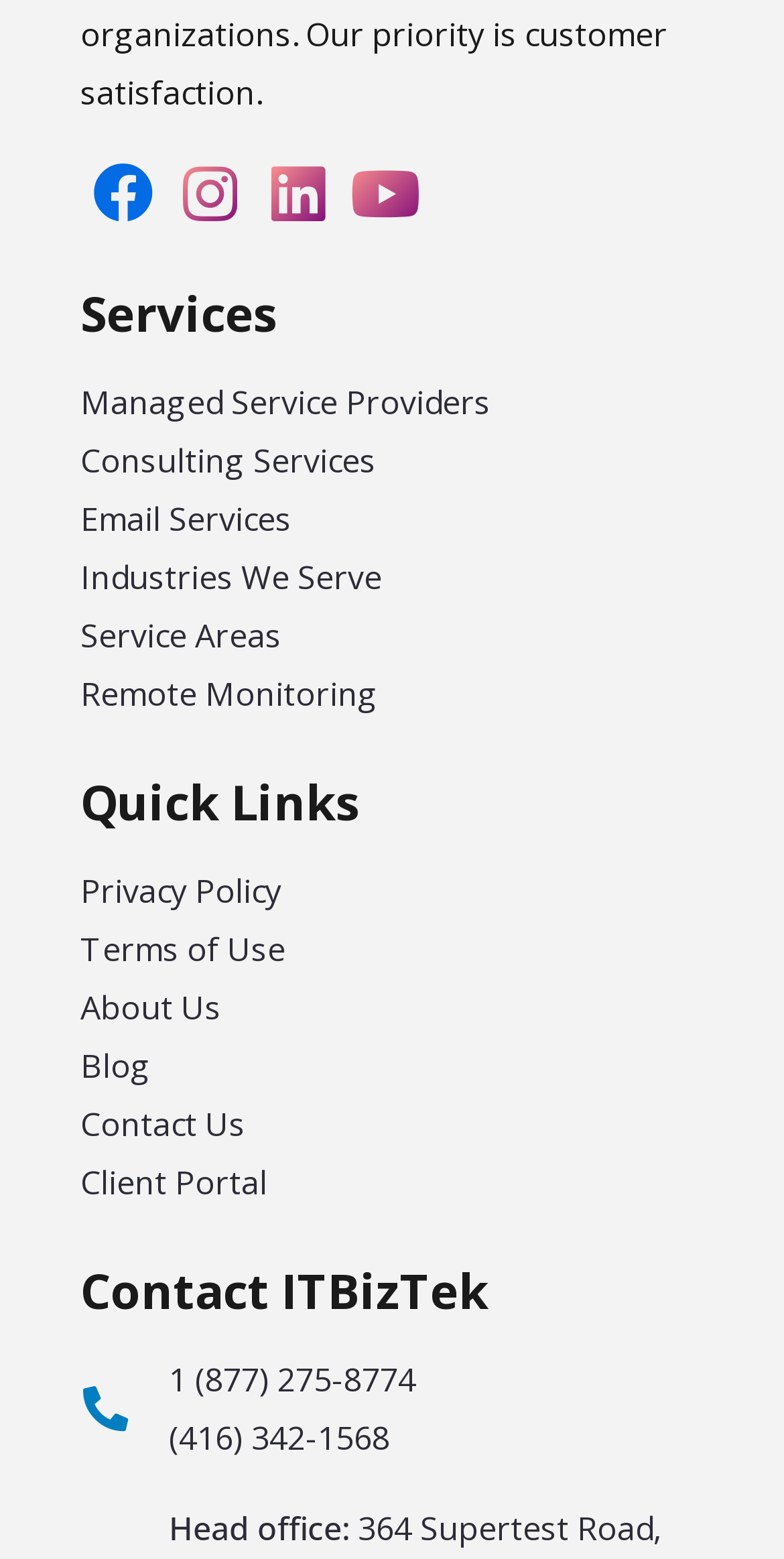Please find the bounding box coordinates of the clickable region needed to complete the following instruction: "View Managed Service Providers". The bounding box coordinates must consist of four float numbers between 0 and 1, i.e., [left, top, right, bottom].

[0.103, 0.244, 0.626, 0.273]